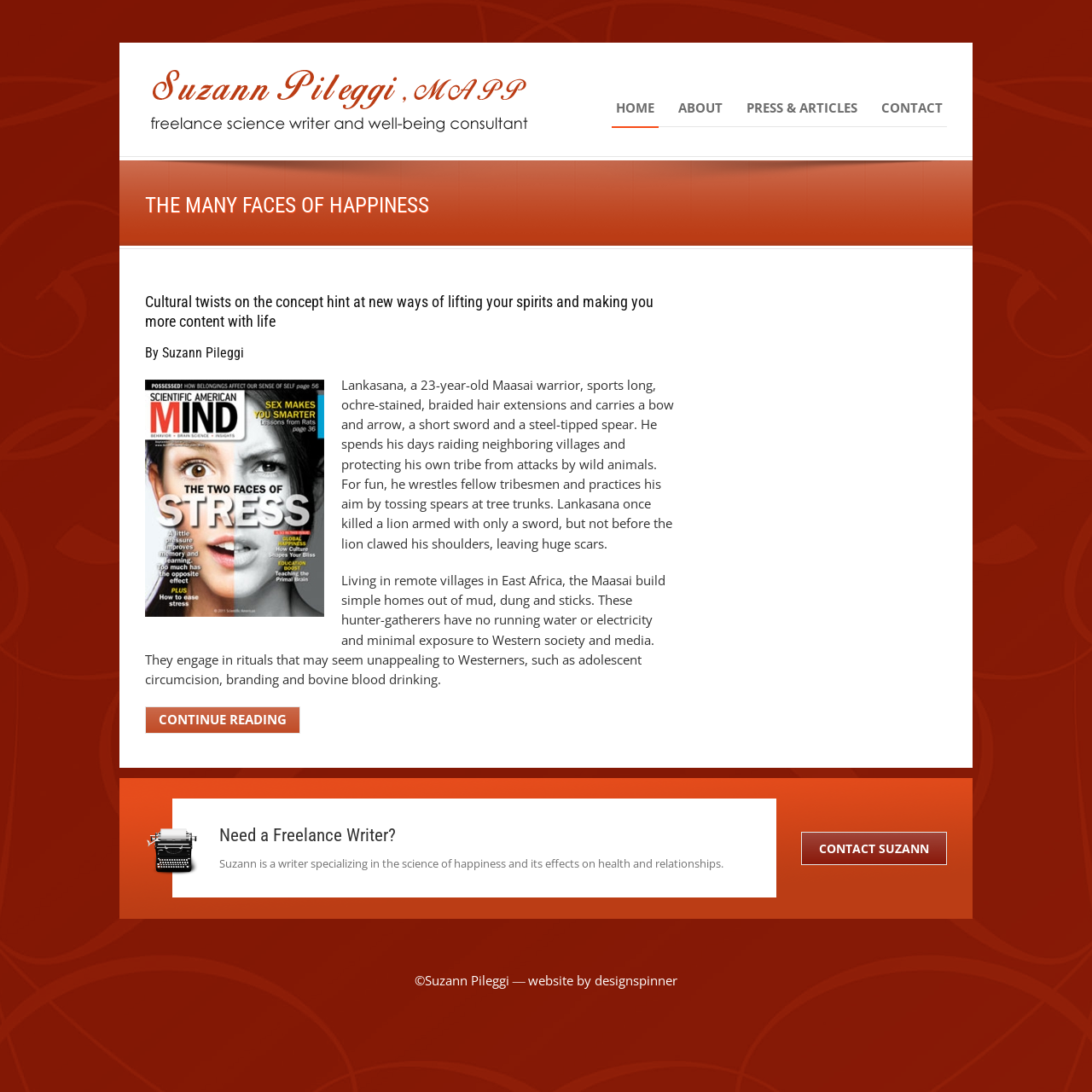What is the topic of the article?
Refer to the image and give a detailed answer to the query.

The topic of the article is happiness, which is mentioned in the heading 'THE MANY FACES OF HAPPINESS' and also in the subheading 'Cultural twists on the concept hint at new ways of lifting your spirits and making you more content with life'.